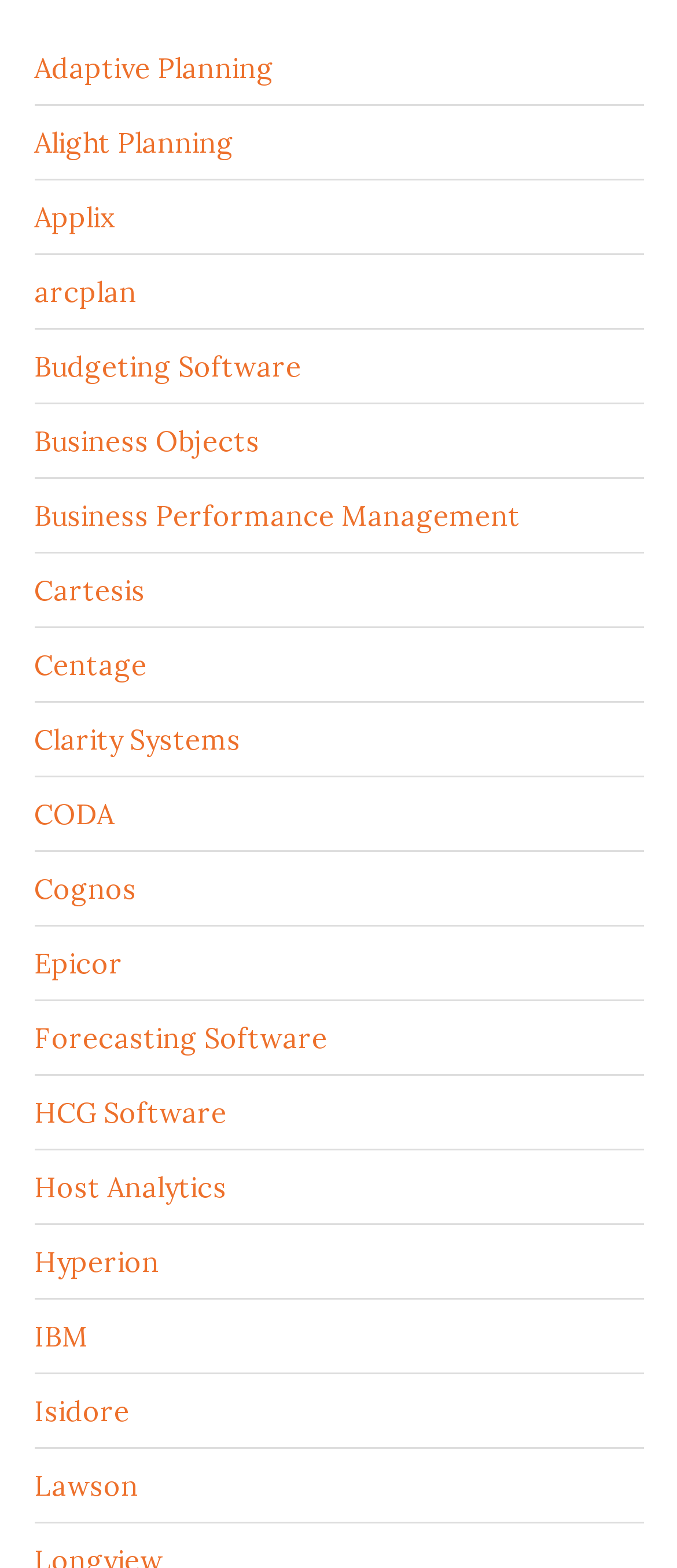Is there a link to 'Forecasting Software' on this webpage?
Based on the image, respond with a single word or phrase.

Yes